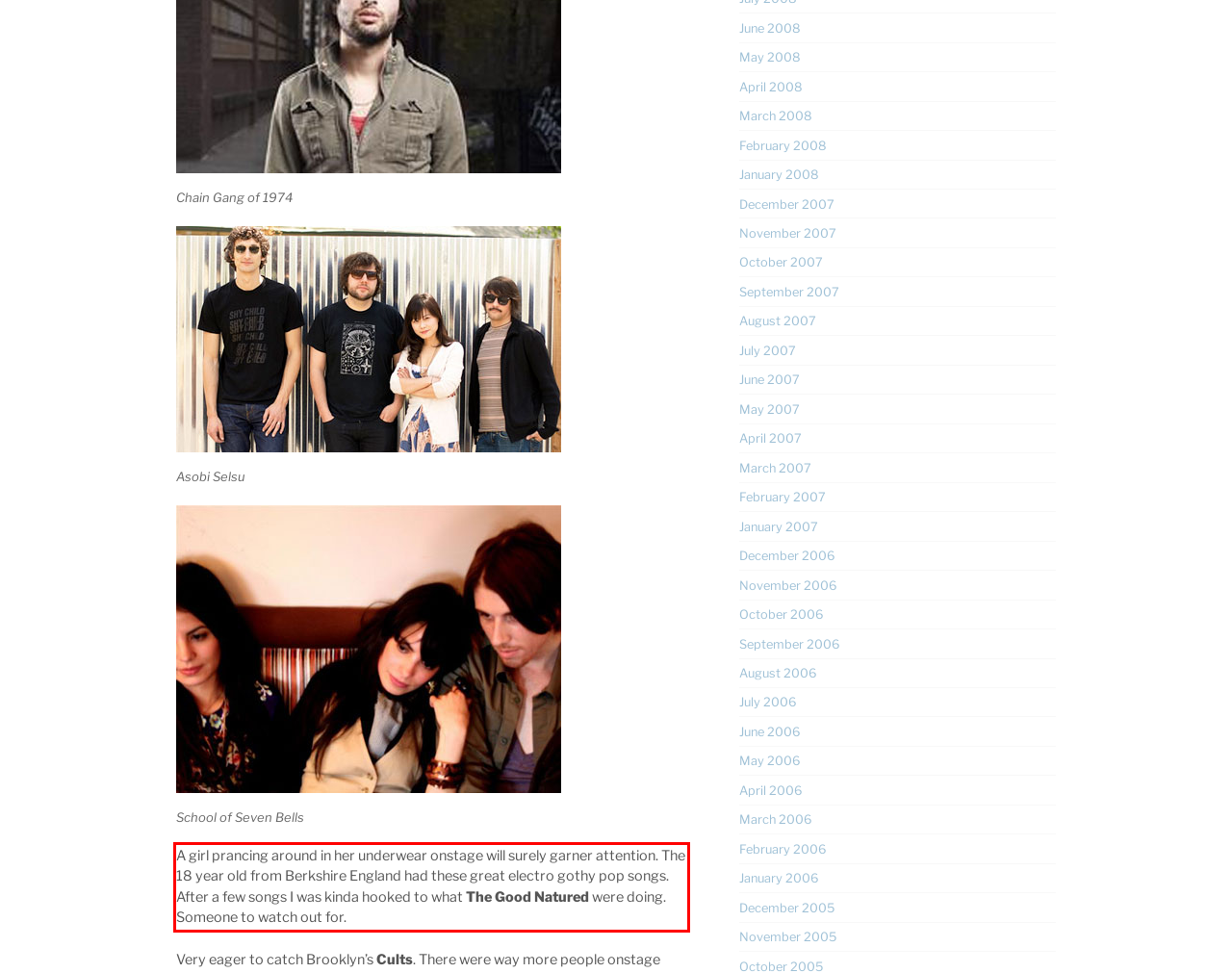Examine the screenshot of the webpage, locate the red bounding box, and generate the text contained within it.

A girl prancing around in her underwear onstage will surely garner attention. The 18 year old from Berkshire England had these great electro gothy pop songs. After a few songs I was kinda hooked to what The Good Natured were doing. Someone to watch out for.